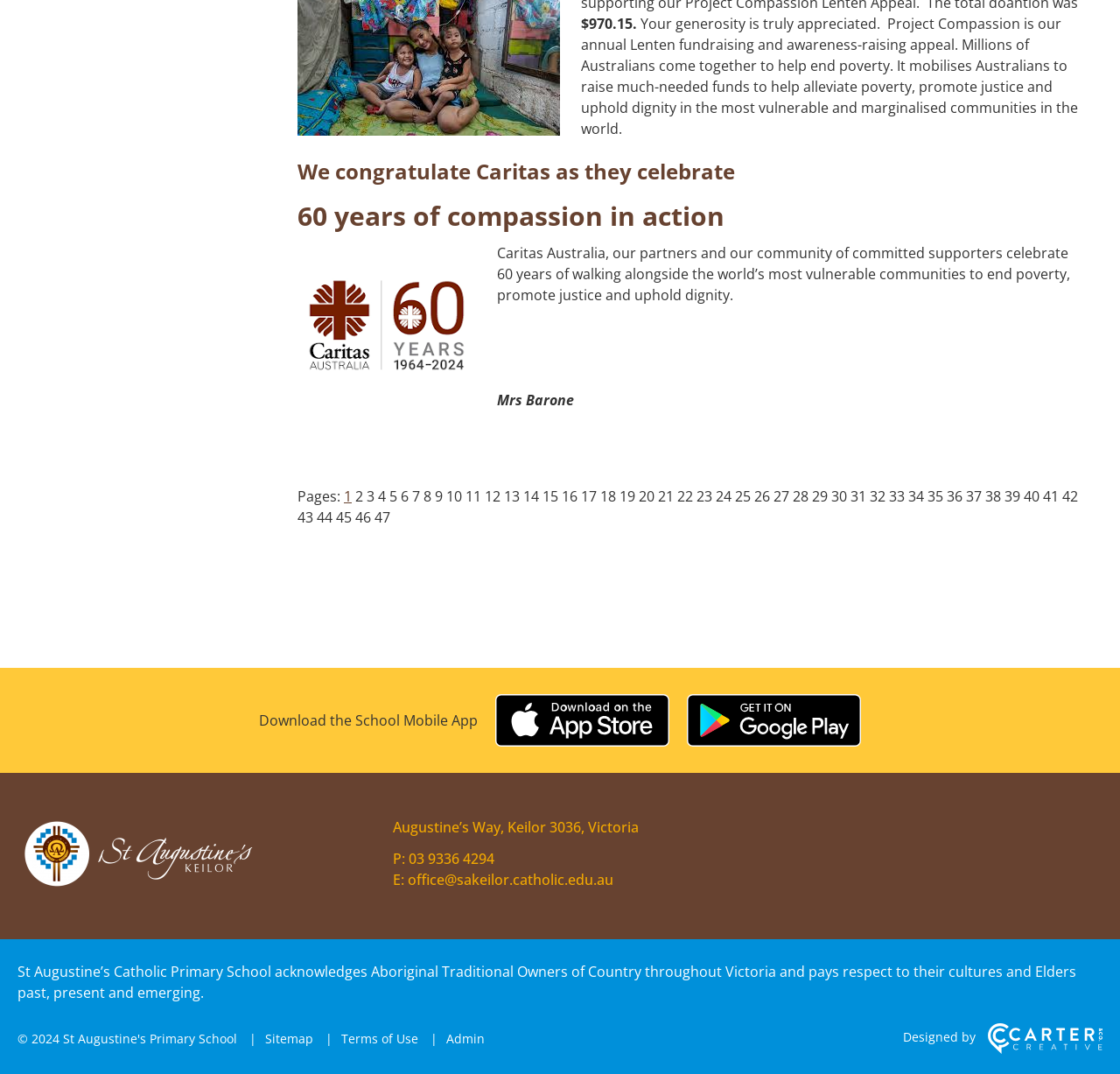Based on the description "03 9336 4294", find the bounding box of the specified UI element.

[0.365, 0.791, 0.442, 0.809]